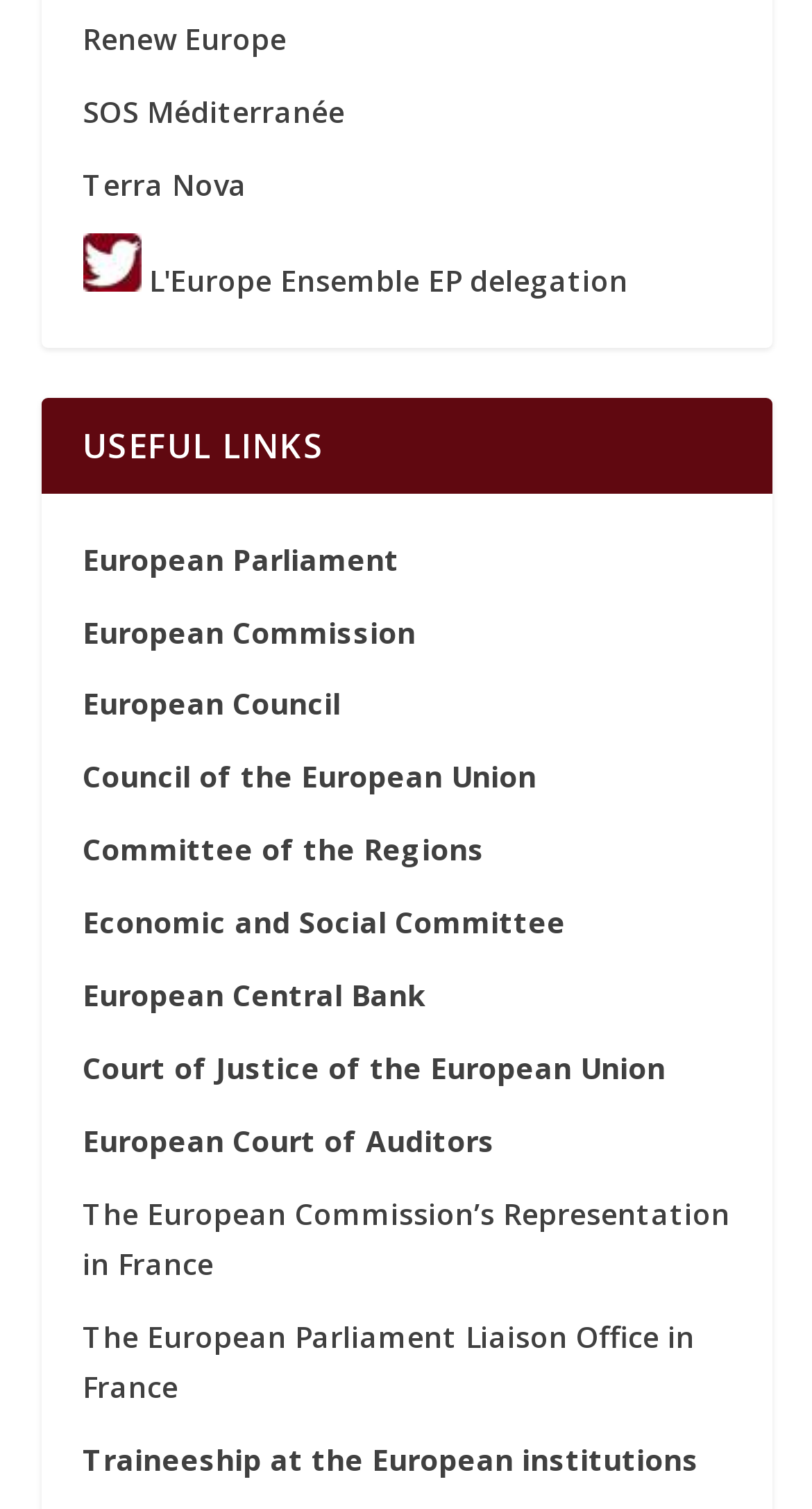Identify the bounding box coordinates of the region that needs to be clicked to carry out this instruction: "learn about Traineeship at the European institutions". Provide these coordinates as four float numbers ranging from 0 to 1, i.e., [left, top, right, bottom].

[0.101, 0.954, 0.86, 0.98]